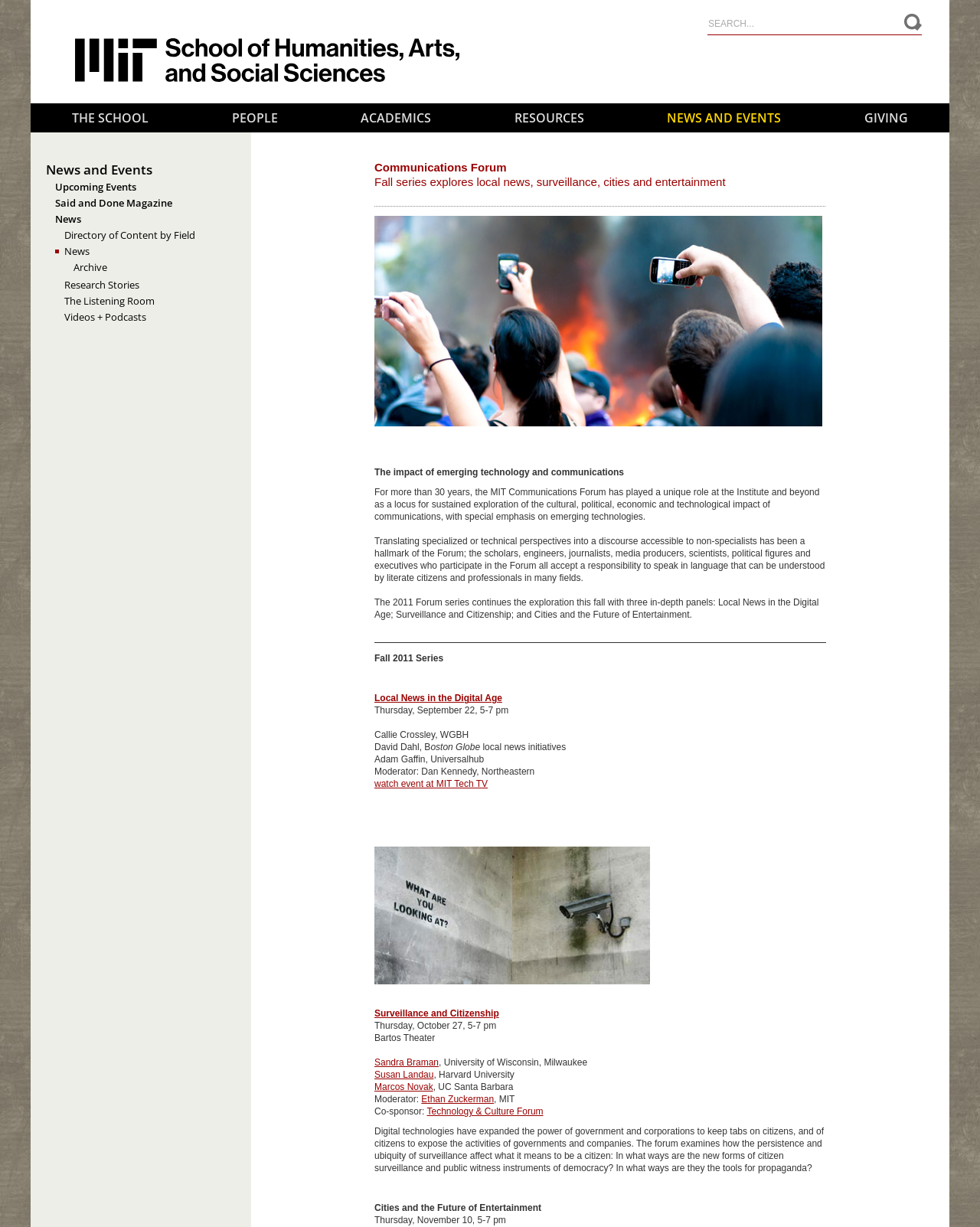Identify the bounding box coordinates for the region of the element that should be clicked to carry out the instruction: "Search for something". The bounding box coordinates should be four float numbers between 0 and 1, i.e., [left, top, right, bottom].

[0.722, 0.011, 0.941, 0.024]